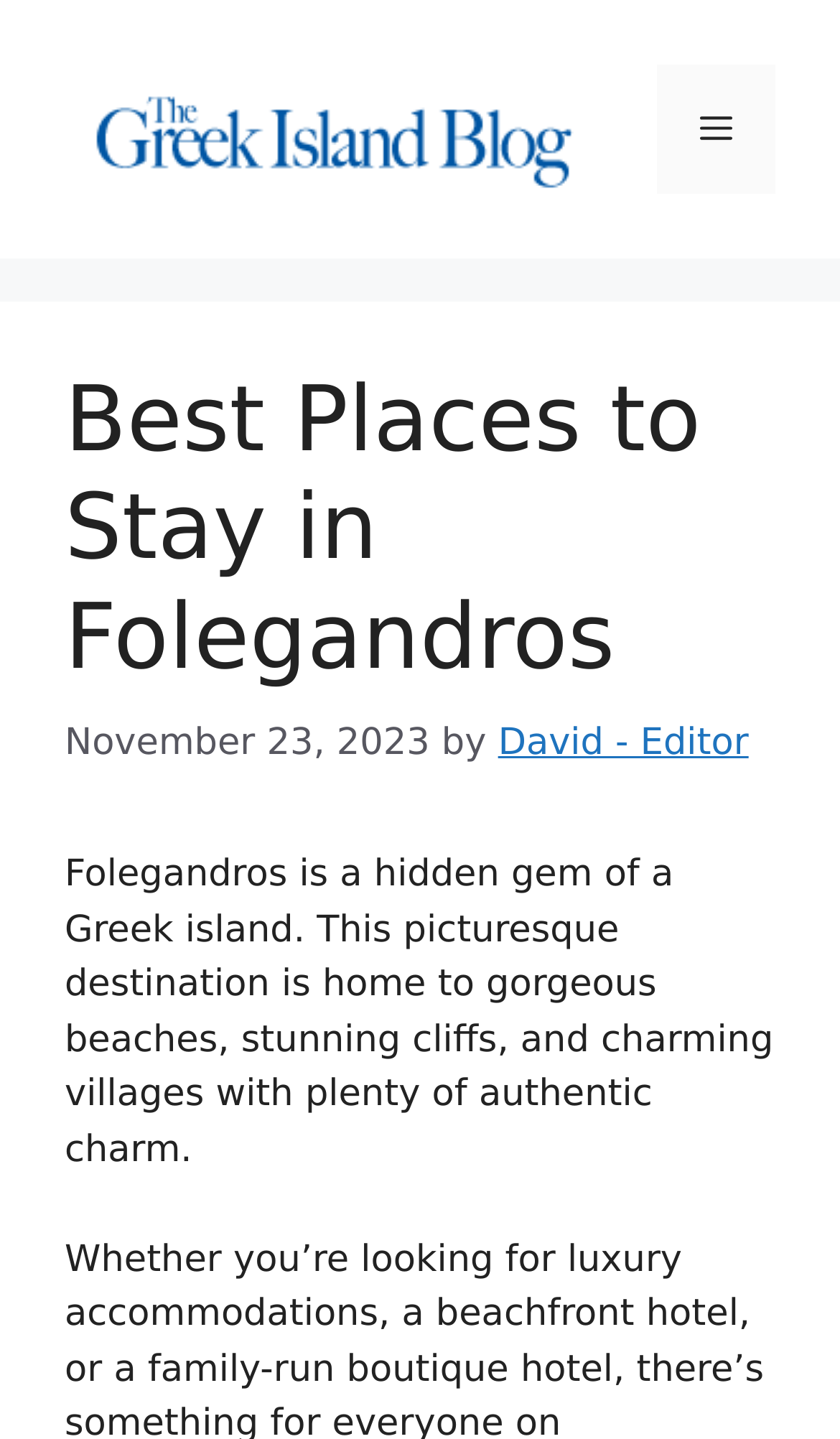Offer a detailed account of what is visible on the webpage.

The webpage is about the best places to stay in Folegandros, a Greek island. At the top, there is a banner that spans the entire width of the page, containing a link to the "Greek Island Blog" with an accompanying image. To the right of the banner, there is a navigation menu toggle button labeled "Menu".

Below the banner, there is a header section that occupies most of the page width. It contains a heading that reads "Best Places to Stay in Folegandros", followed by the date "November 23, 2023" and the author's name "David - Editor" in a smaller text. 

Underneath the header, there is a paragraph of text that describes Folegandros as a hidden gem of a Greek island, highlighting its beautiful beaches, cliffs, and charming villages. This text is positioned near the top of the page, taking up about a quarter of the page's height.